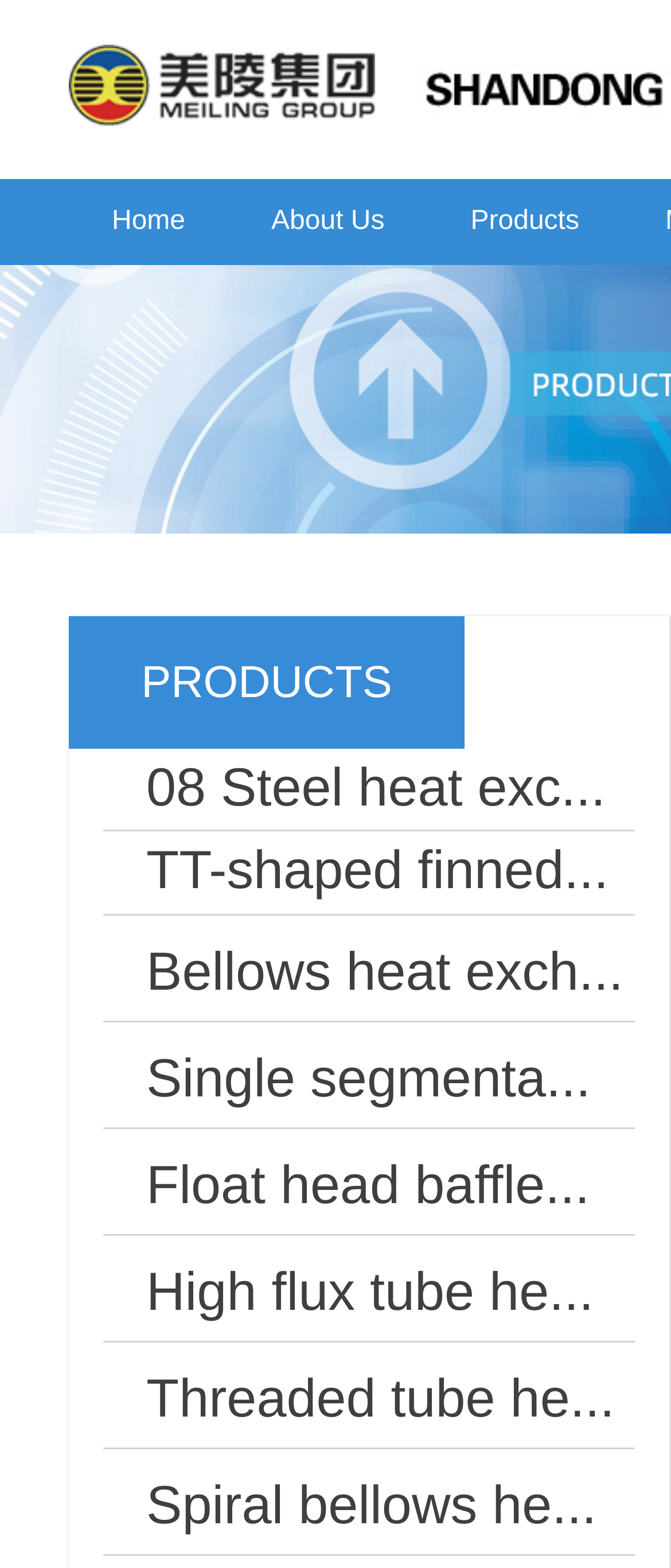Answer with a single word or phrase: 
Is 'About Us' a navigation option?

Yes